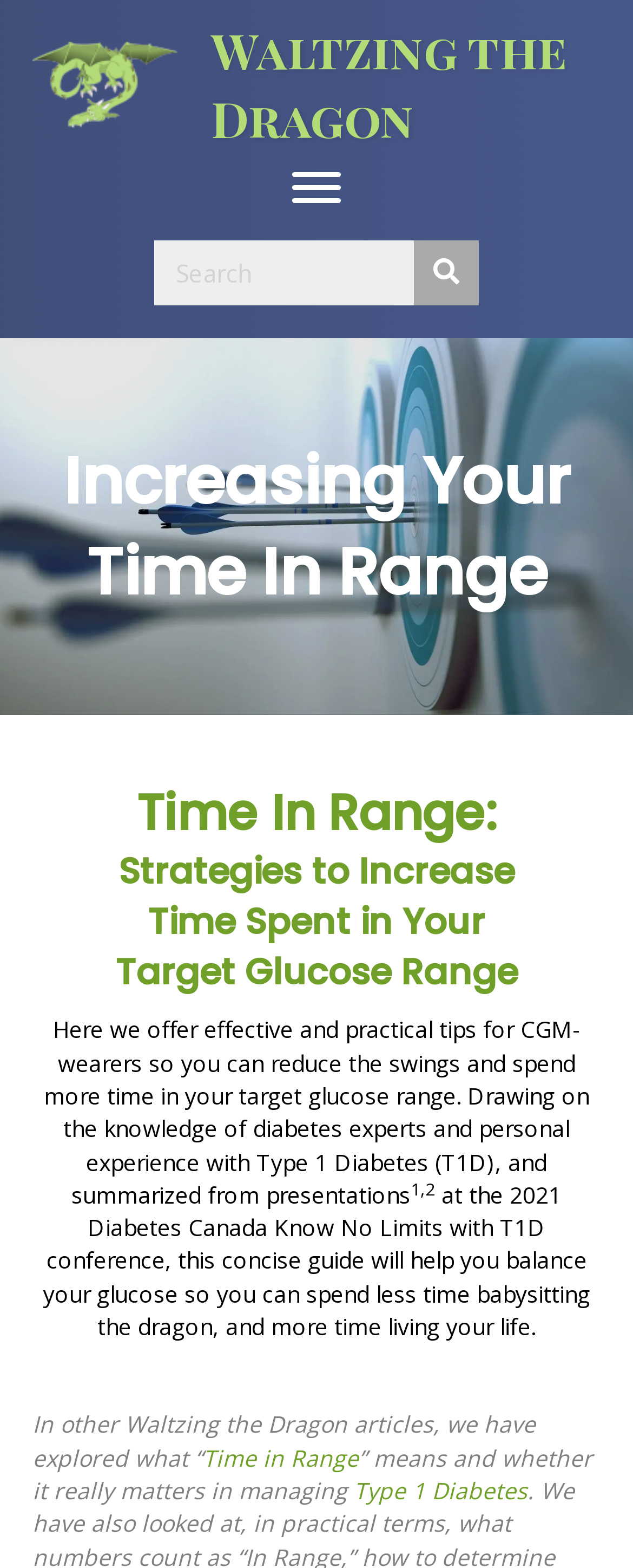What is the name of the company?
Based on the image, answer the question with a single word or brief phrase.

Waltzing The Dragon Inc